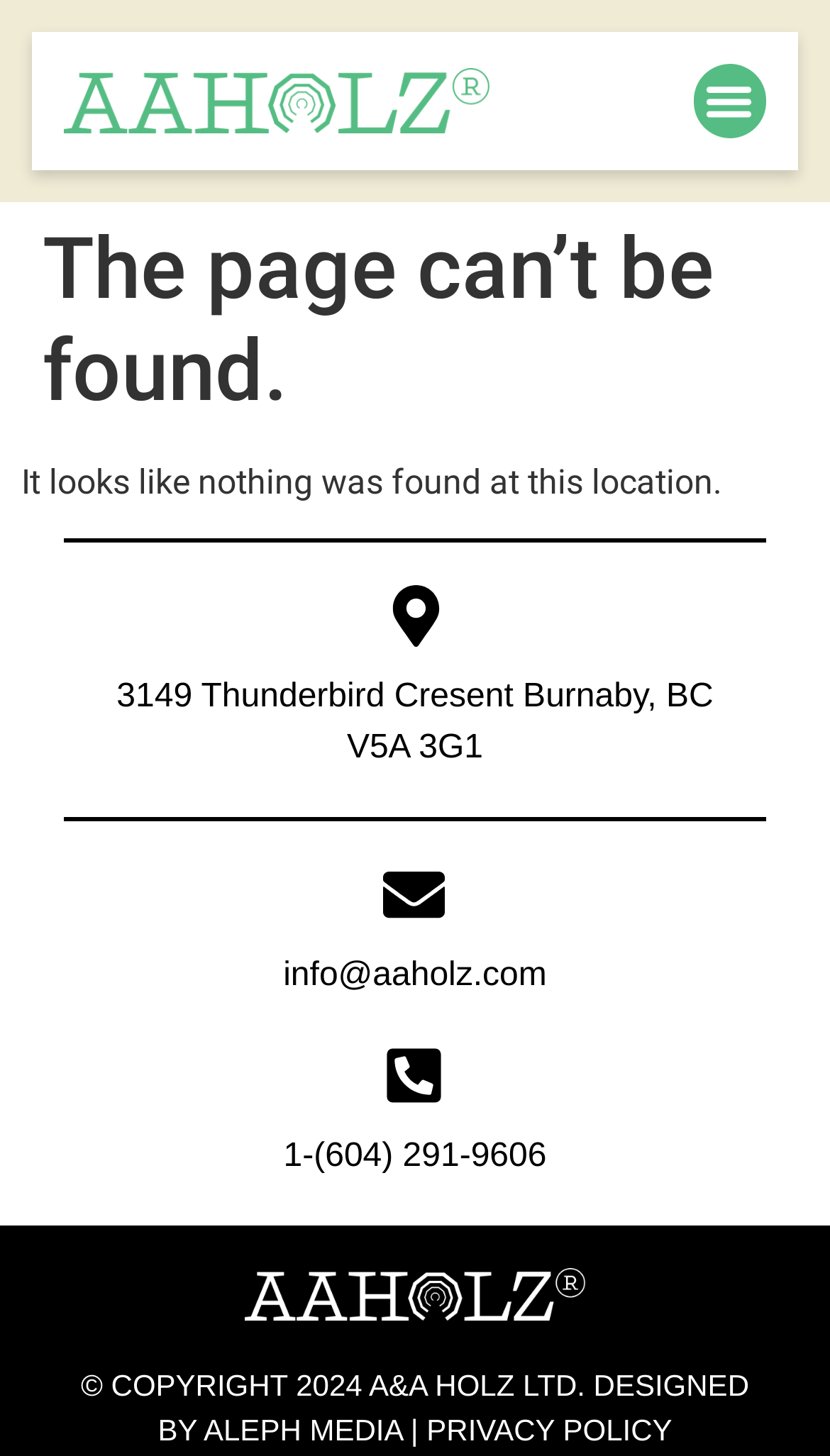Is there a menu toggle button on the page?
Look at the image and provide a detailed response to the question.

I found the menu toggle button by looking at the button element located at [0.835, 0.044, 0.923, 0.094] with the text 'Menu Toggle'.